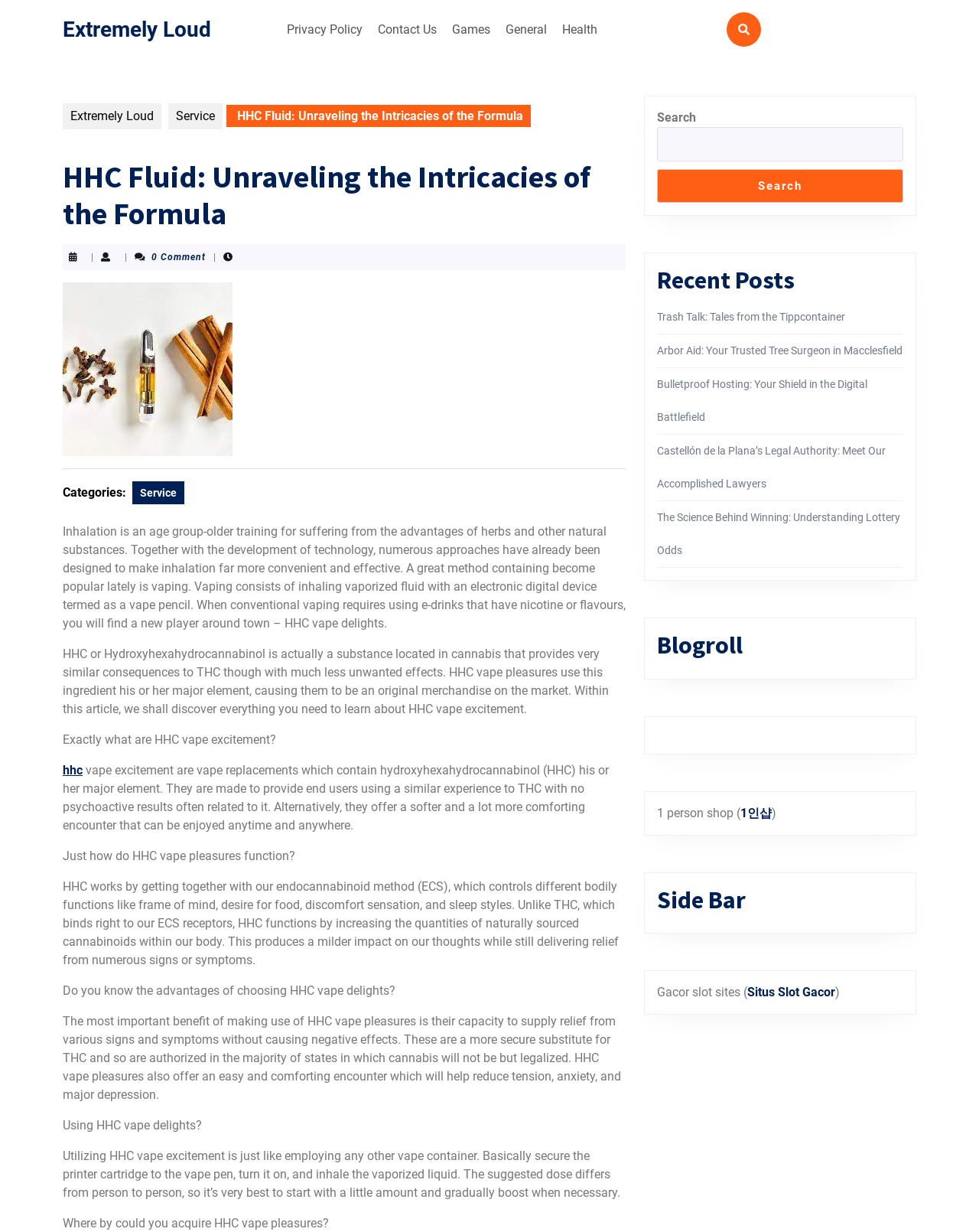What is the difference between HHC and THC?
Refer to the image and offer an in-depth and detailed answer to the question.

The webpage highlights that HHC works by increasing the levels of naturally occurring cannabinoids in the body, producing a milder impact on the mind while still providing relief from symptoms. In contrast, THC binds directly to the ECS receptors, resulting in psychoactive effects.